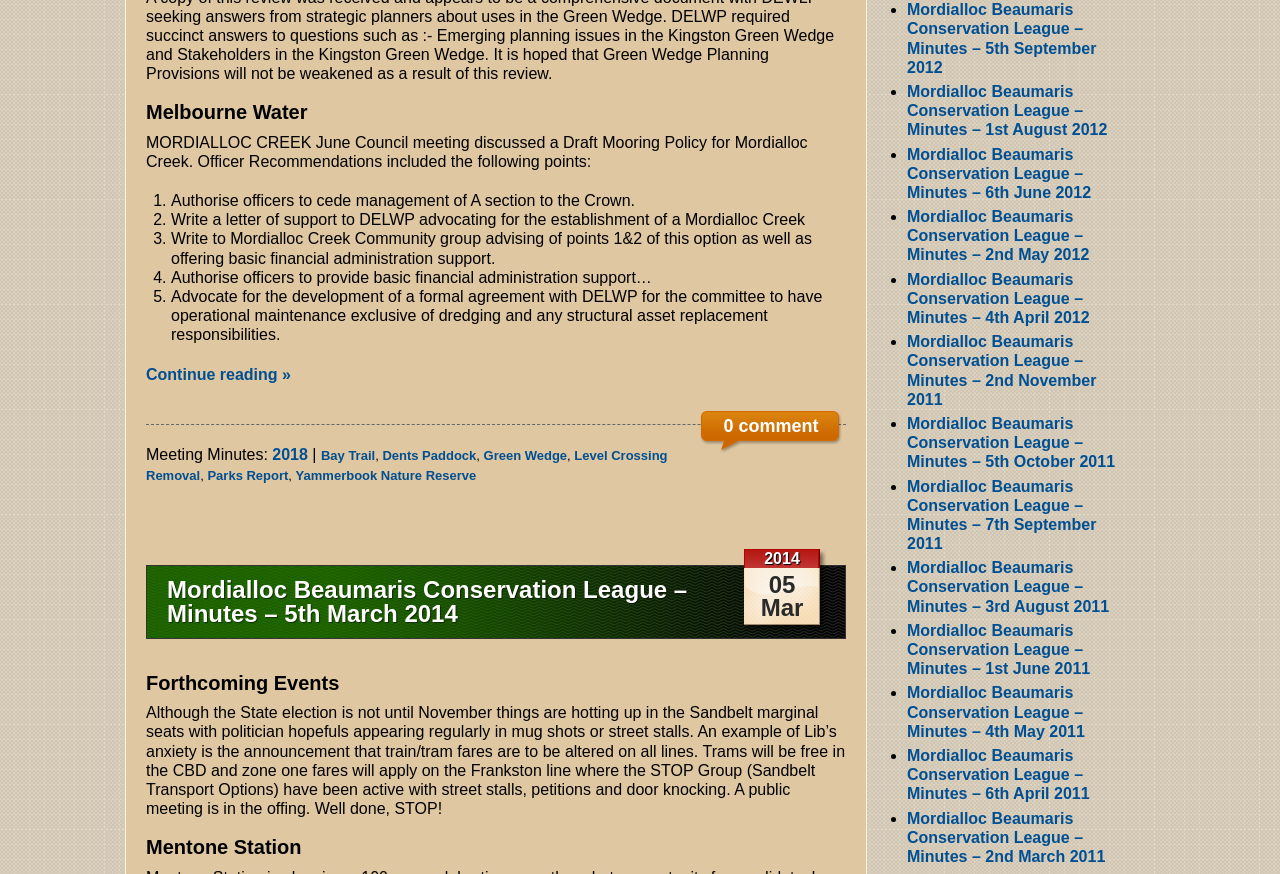Determine the bounding box coordinates (top-left x, top-left y, bottom-right x, bottom-right y) of the UI element described in the following text: 2014

[0.597, 0.629, 0.625, 0.649]